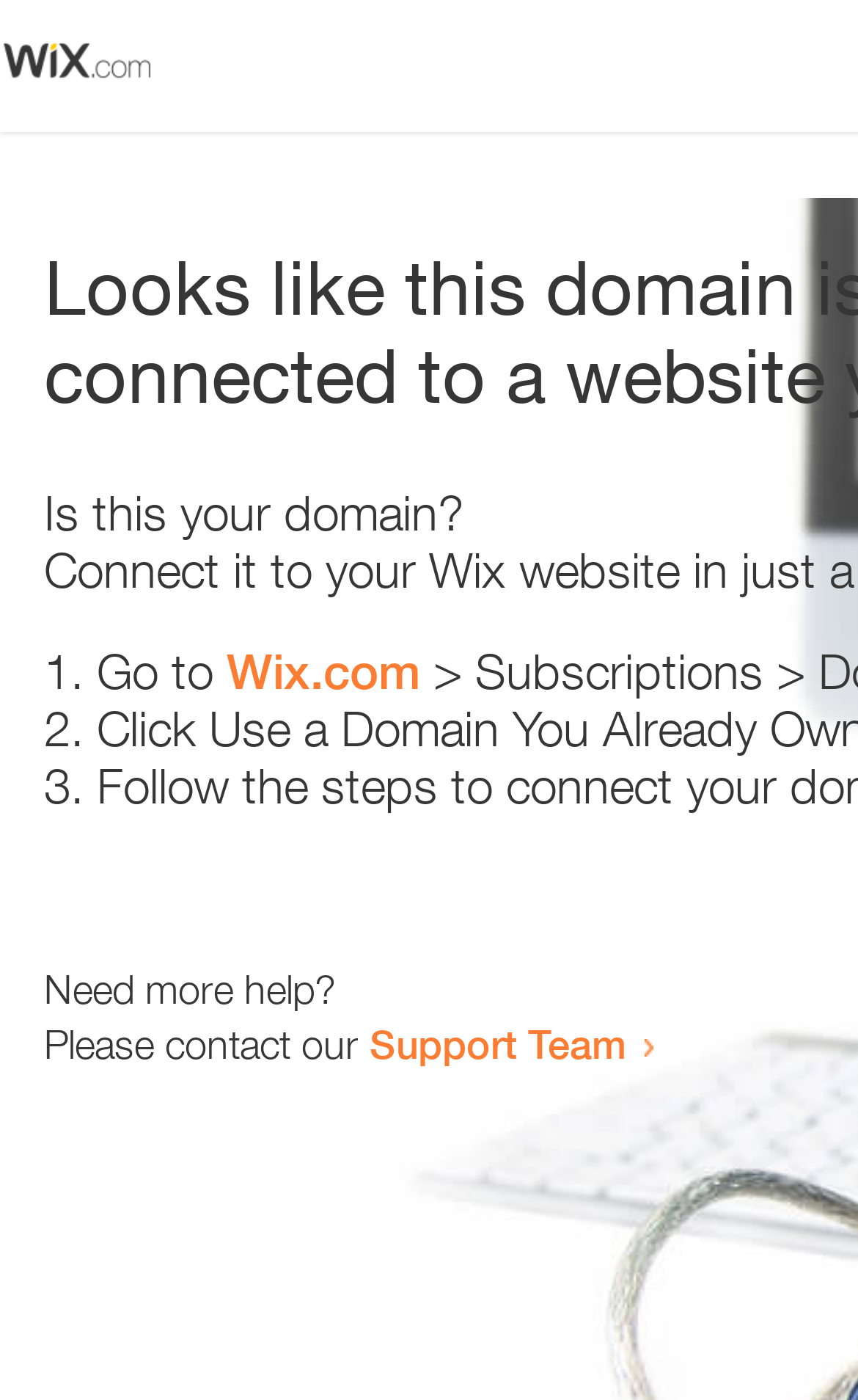Please answer the following query using a single word or phrase: 
How many list markers are present?

3